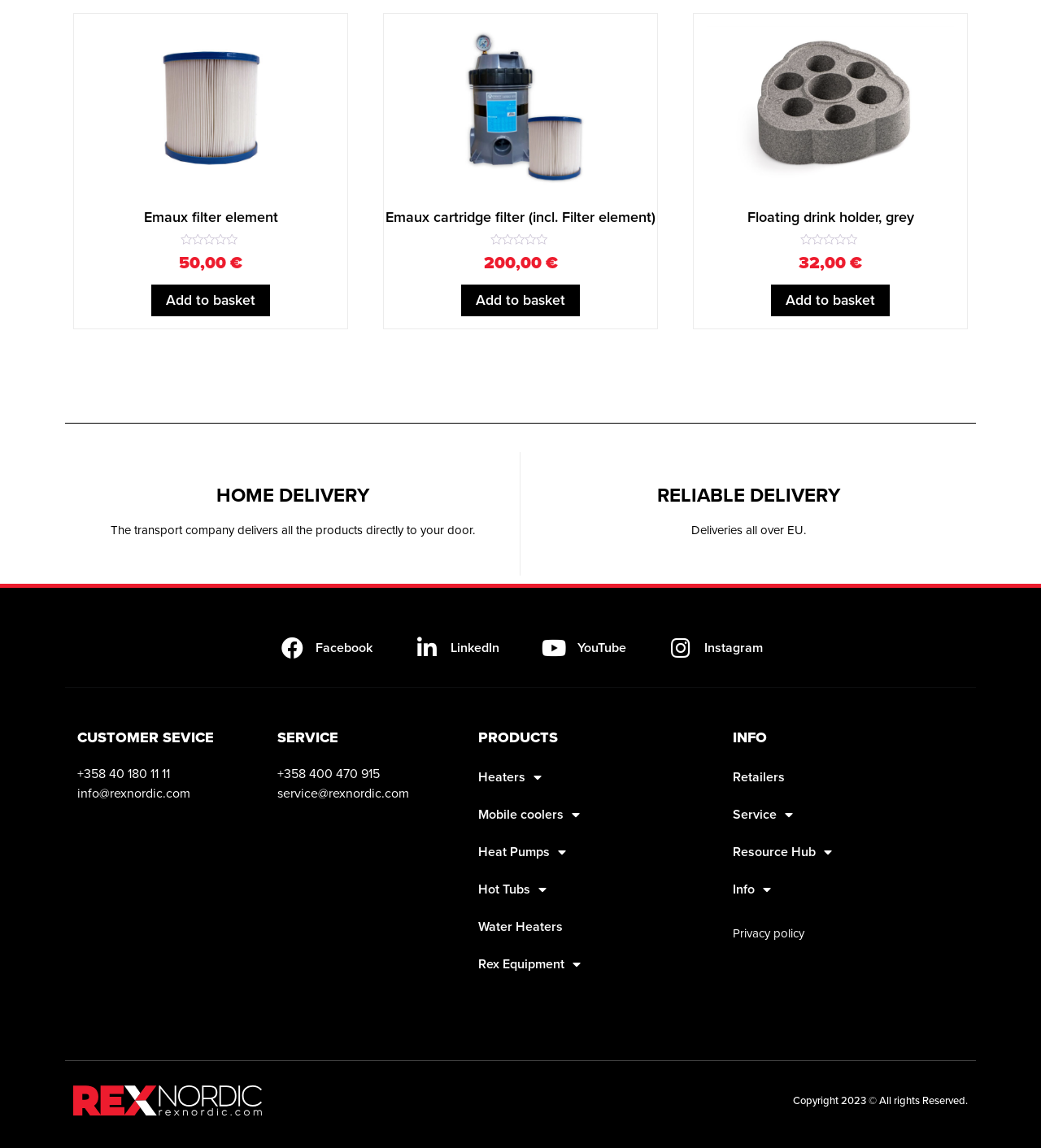Locate the bounding box coordinates of the clickable area to execute the instruction: "Learn about home delivery". Provide the coordinates as four float numbers between 0 and 1, represented as [left, top, right, bottom].

[0.086, 0.421, 0.476, 0.443]